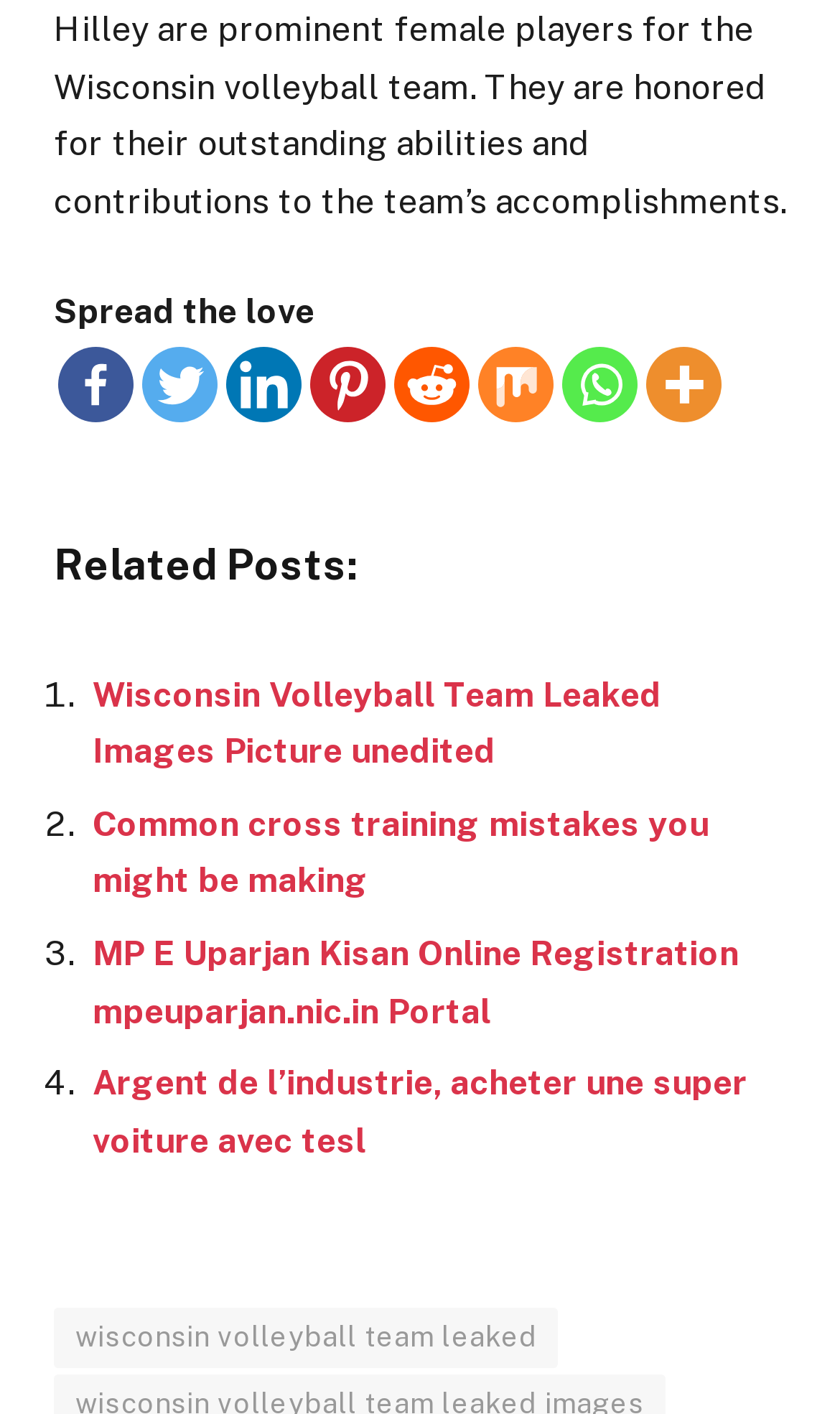For the element described, predict the bounding box coordinates as (top-left x, top-left y, bottom-right x, bottom-right y). All values should be between 0 and 1. Element description: title="More"

[0.769, 0.246, 0.859, 0.299]